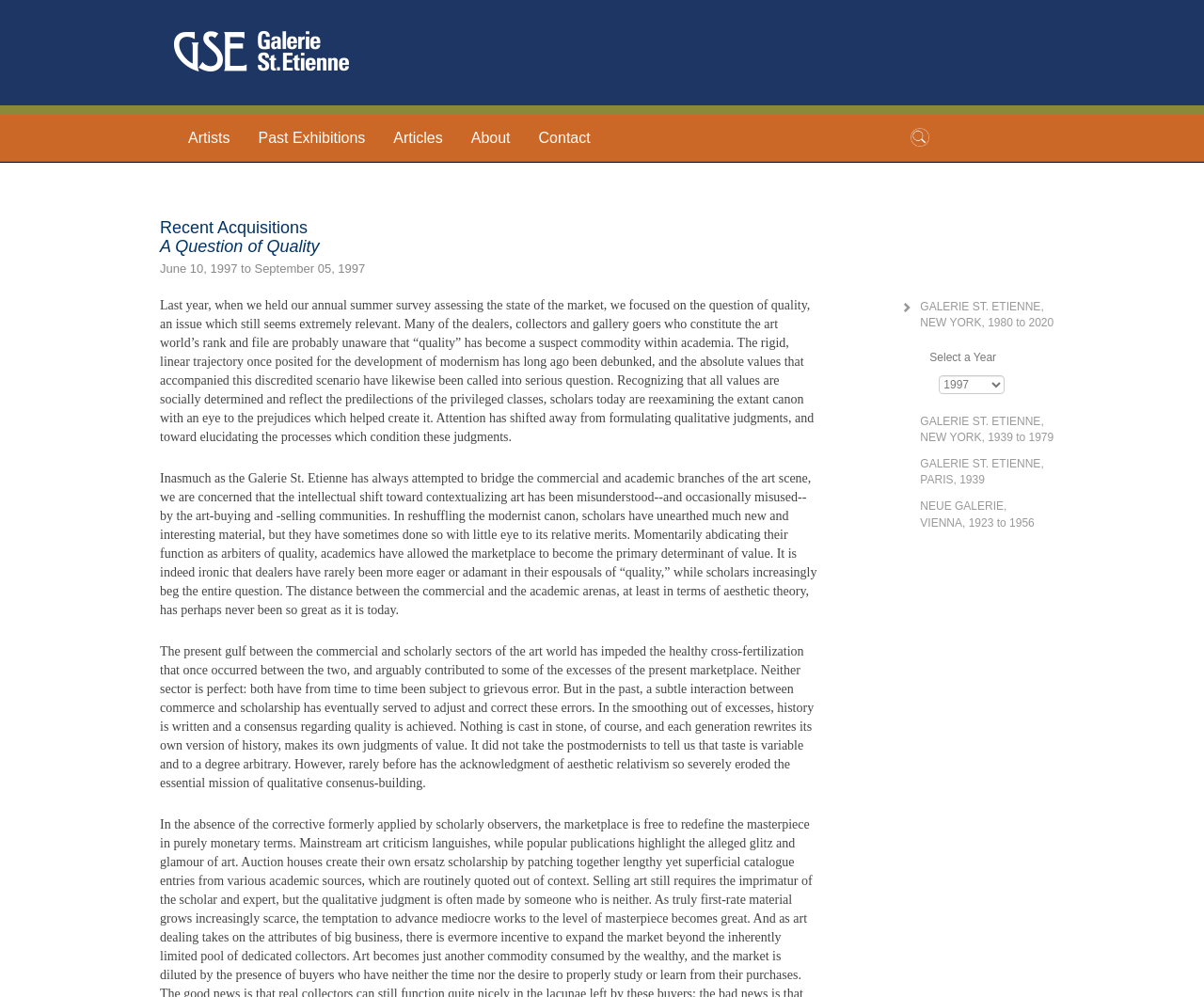What is the topic of the essay?
Using the image, give a concise answer in the form of a single word or short phrase.

Quality in art